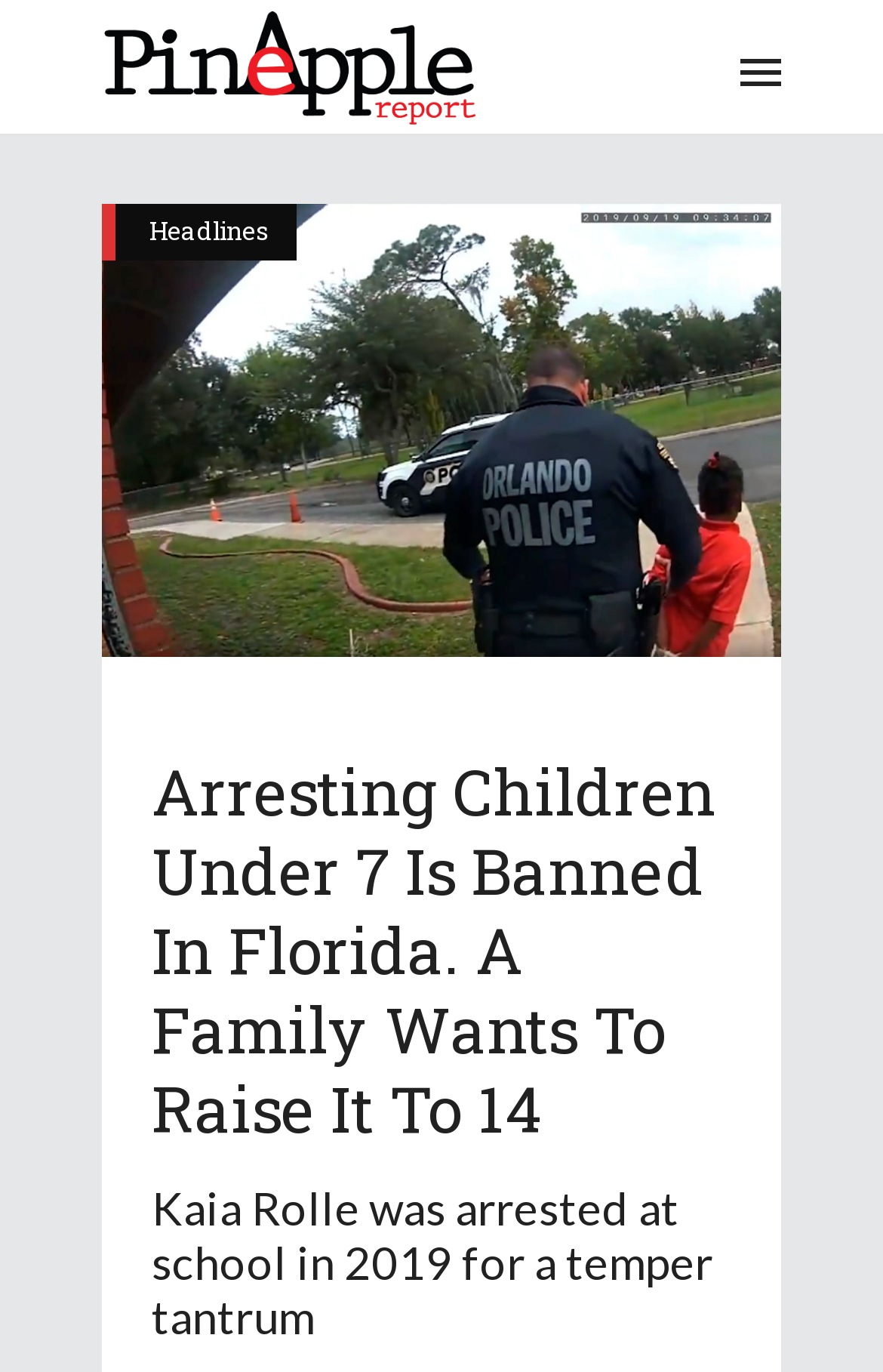Extract the bounding box coordinates for the UI element described as: "Headlines".

[0.169, 0.149, 0.303, 0.188]